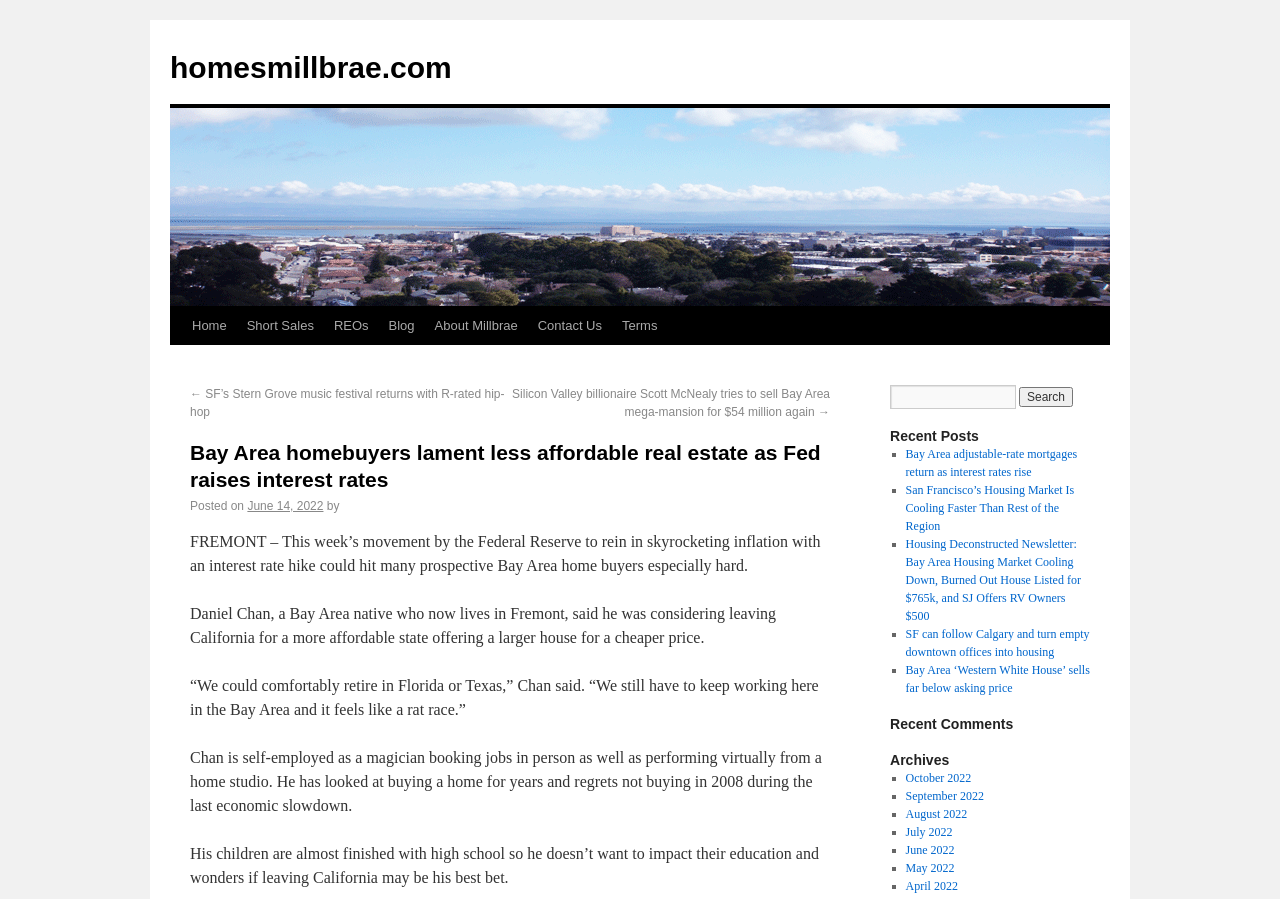Respond to the following query with just one word or a short phrase: 
How many recent posts are listed?

5